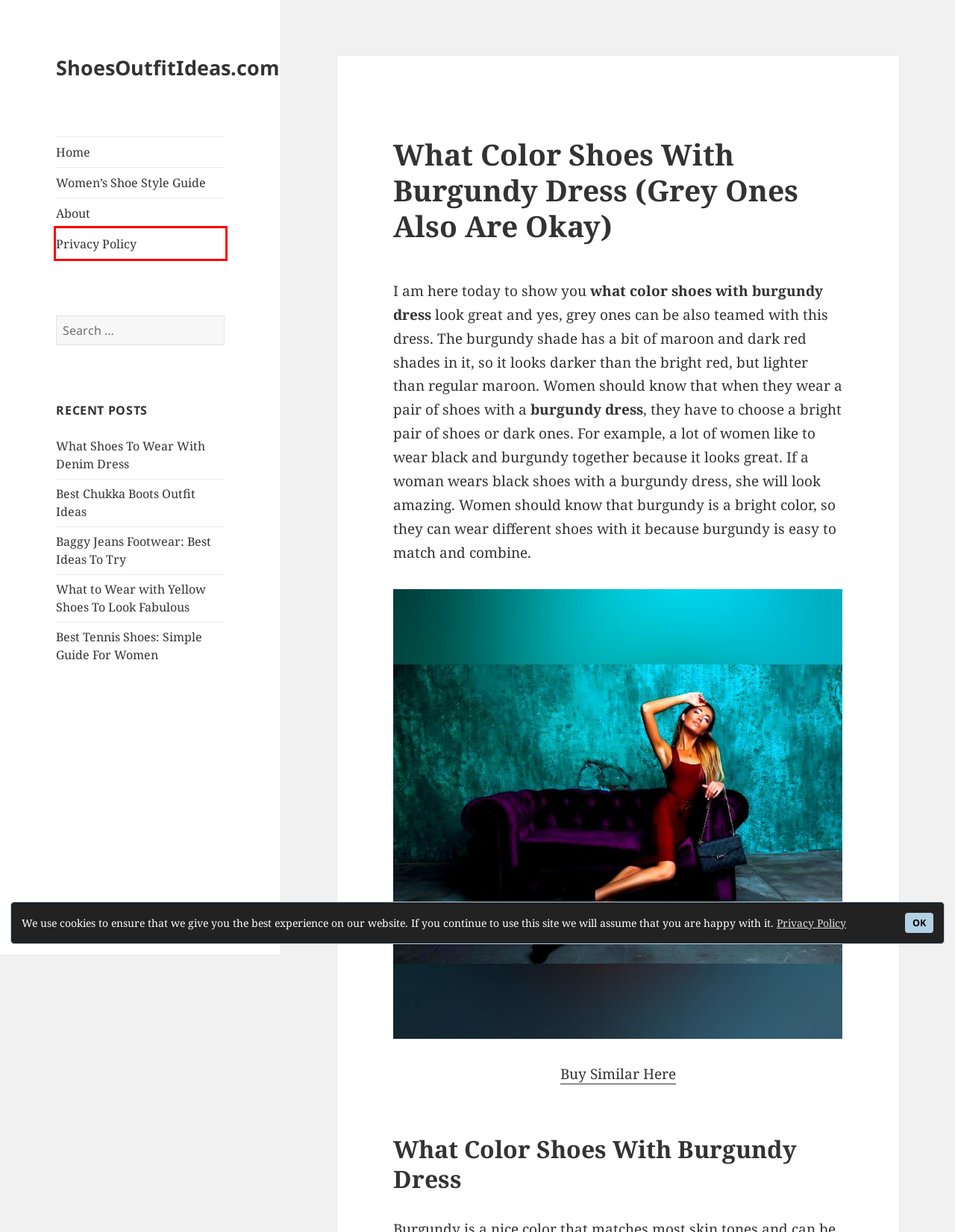You have received a screenshot of a webpage with a red bounding box indicating a UI element. Please determine the most fitting webpage description that matches the new webpage after clicking on the indicated element. The choices are:
A. What To Wear With Yellow Shoes To Look Fabulous 2023 | ShoesOutfitIdeas.com
B. Best Tennis Shoes: Simple Guide For Women 2023 | ShoesOutfitIdeas.com
C. Shoes Outfit Ideas
D. Women's Shoe Style Guide | ShoesOutfitIdeas.com
E. Best Chukka Boots Outfit Ideas 2023 | ShoesOutfitIdeas.com
F. About | ShoesOutfitIdeas.com
G. Baggy Jeans Footwear: Best Ideas To Try 2023 | ShoesOutfitIdeas.com
H. Privacy Policy | ShoesOutfitIdeas.com

H